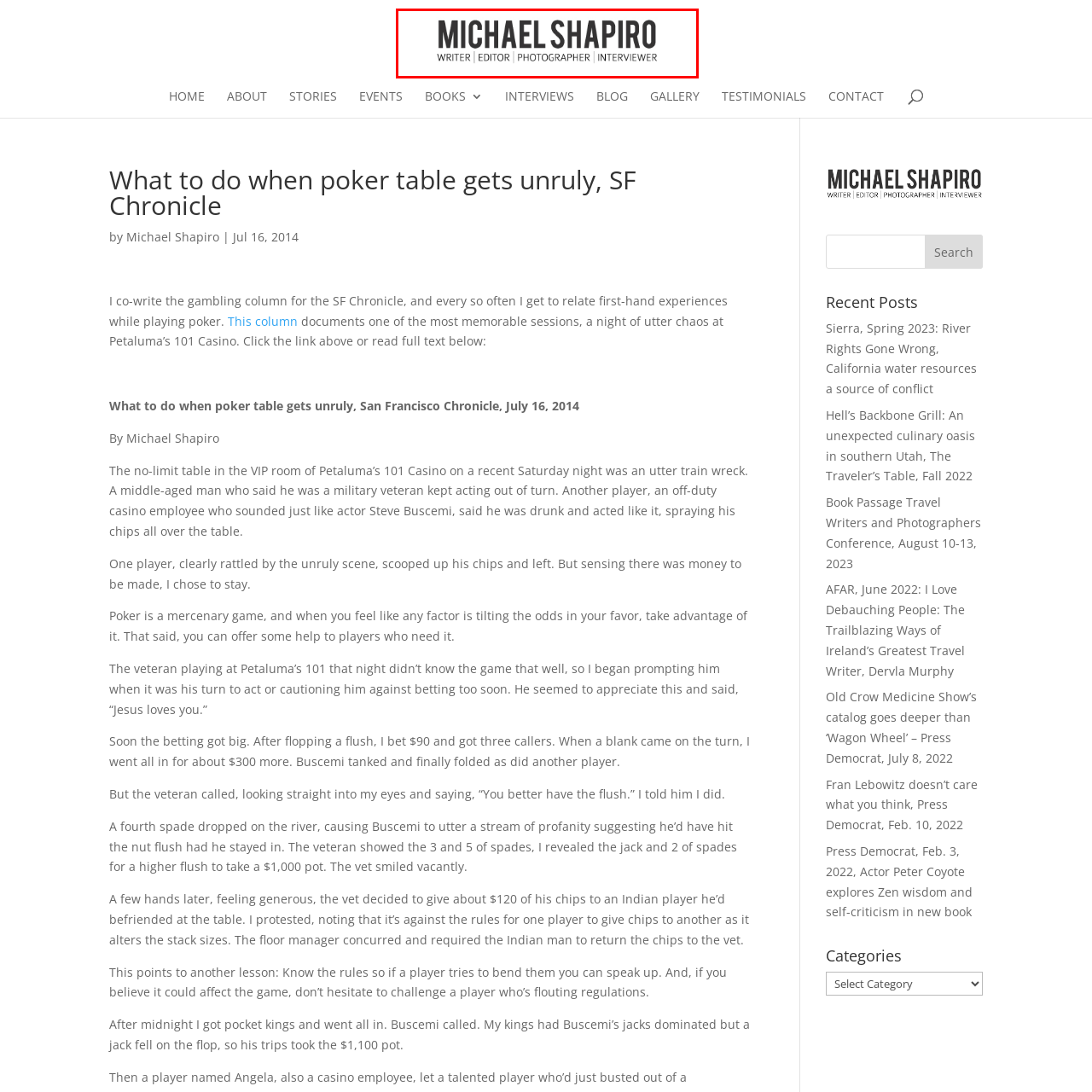Check the image highlighted in red, What type of font is used in the image?
 Please answer in a single word or phrase.

Modern, bold